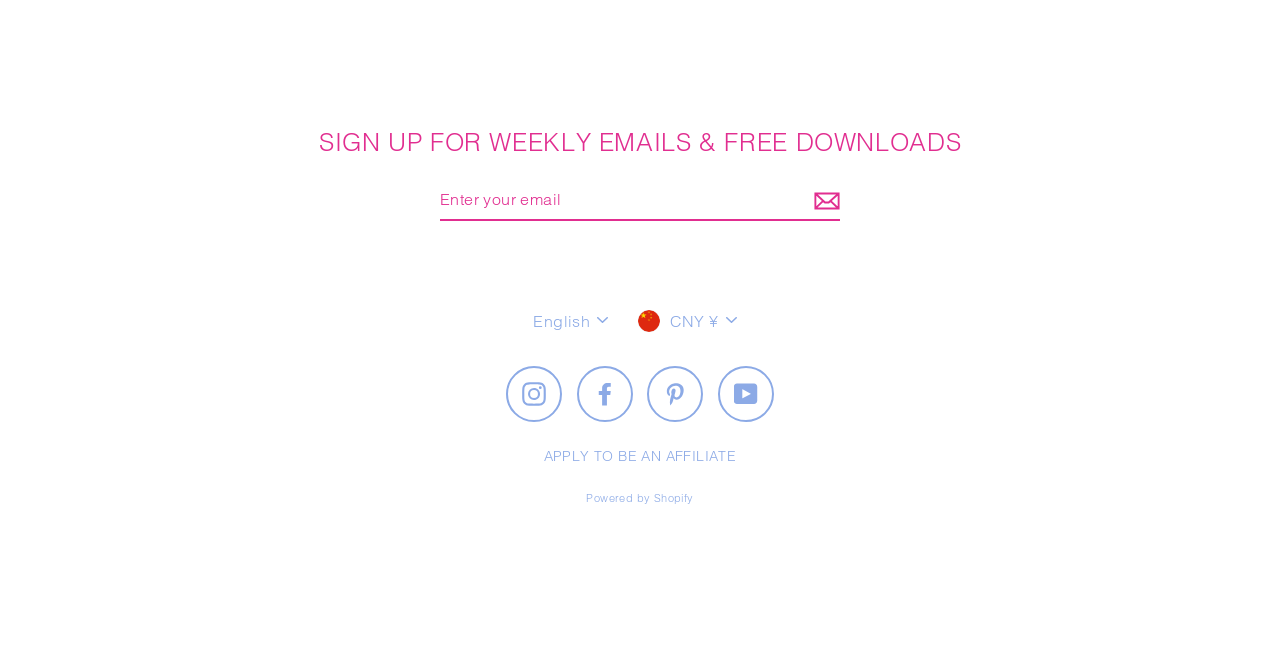What is the purpose of the email input field?
Look at the image and respond with a single word or a short phrase.

Subscribe to weekly emails